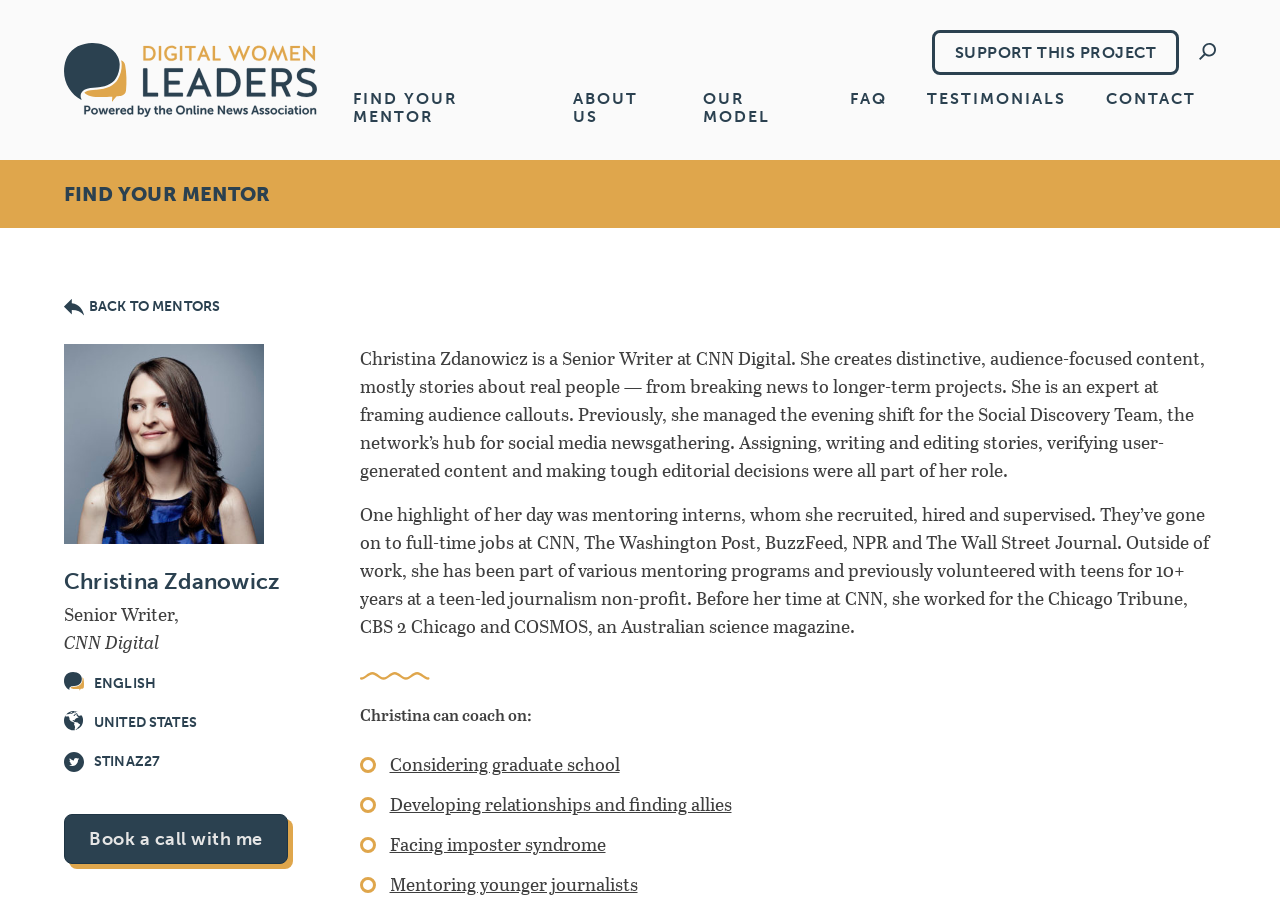Extract the main heading text from the webpage.

FIND YOUR MENTOR